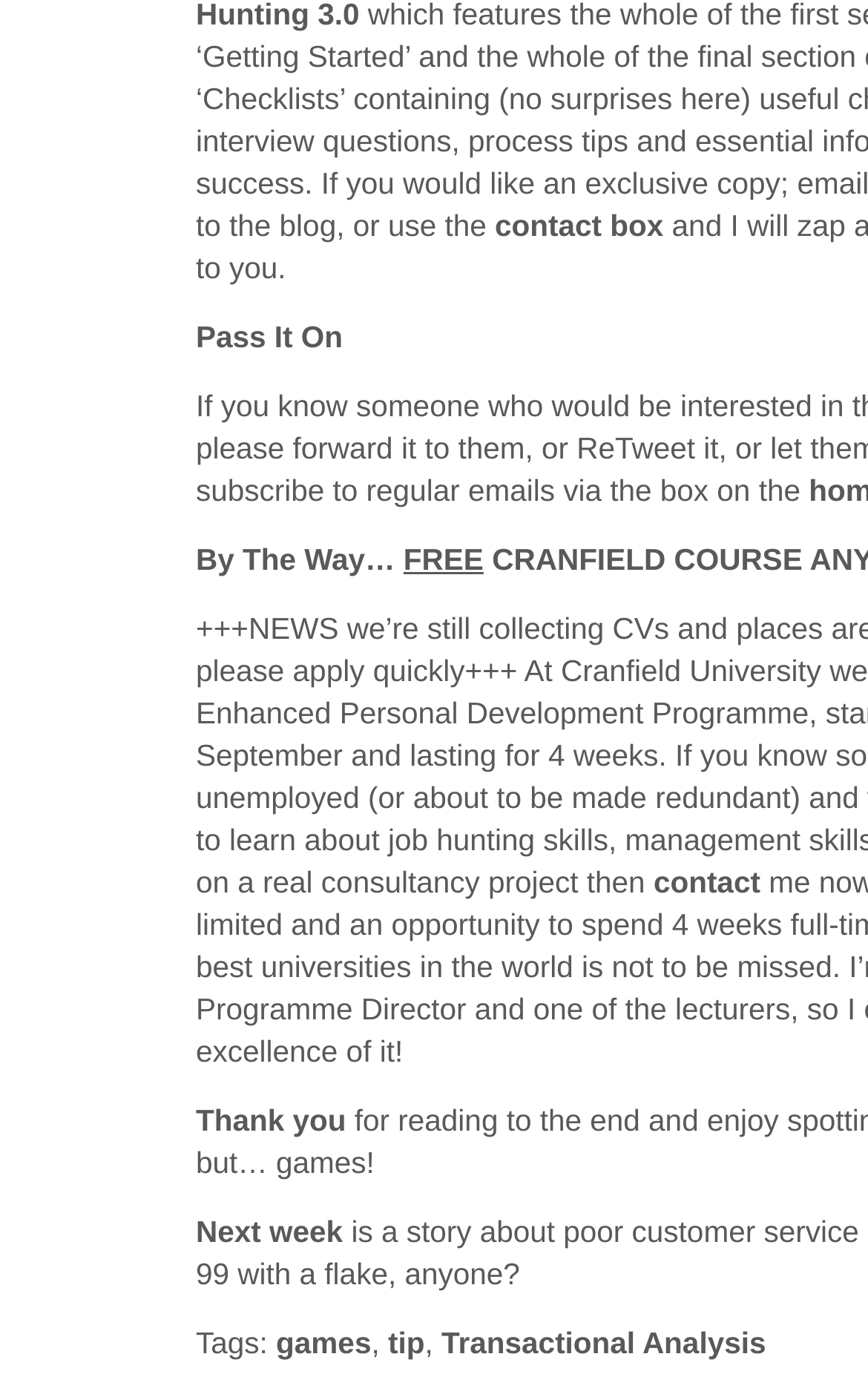Using the given description, provide the bounding box coordinates formatted as (top-left x, top-left y, bottom-right x, bottom-right y), with all values being floating point numbers between 0 and 1. Description: Transactional Analysis

[0.509, 0.95, 0.882, 0.974]